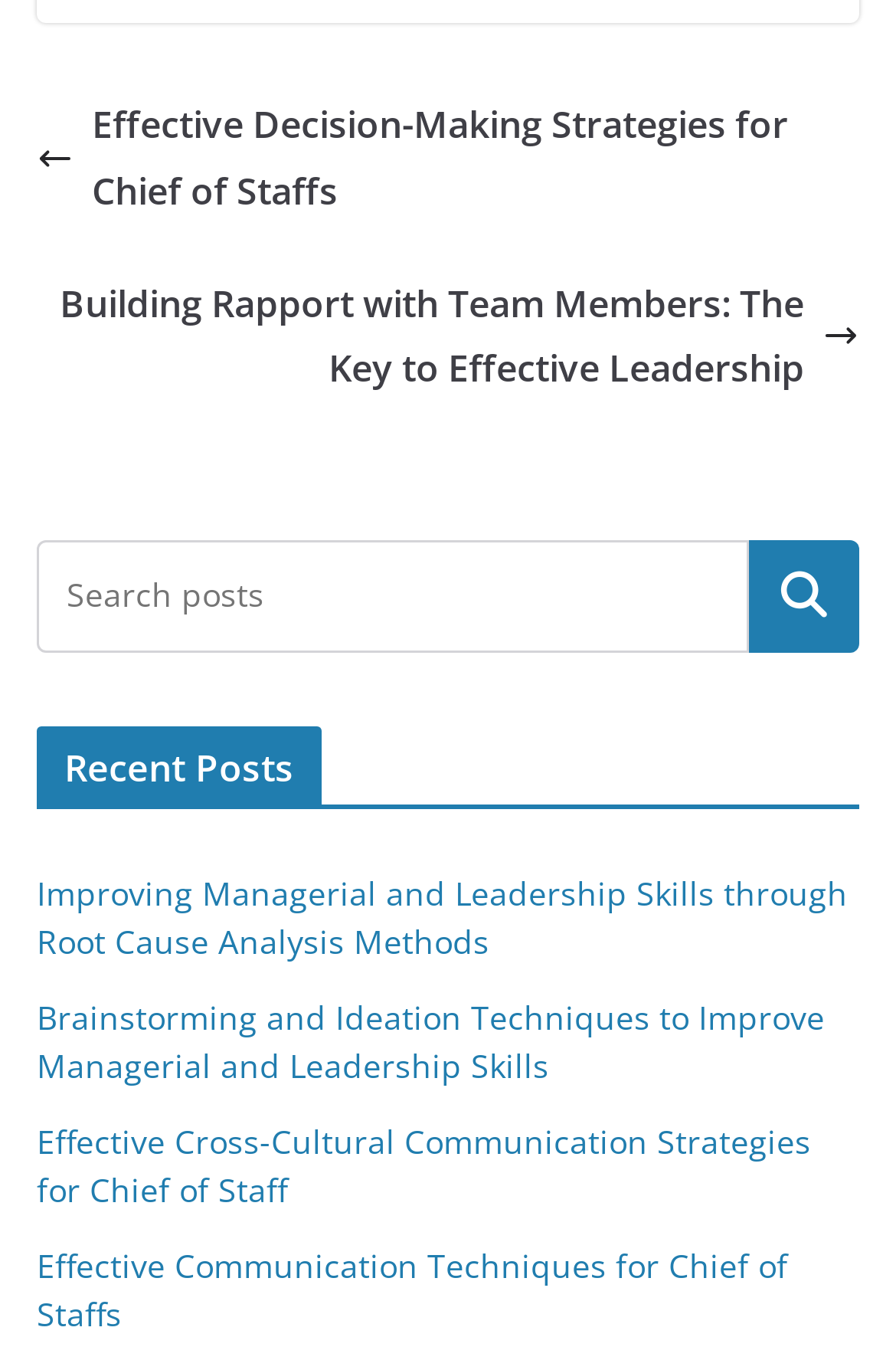Bounding box coordinates should be provided in the format (top-left x, top-left y, bottom-right x, bottom-right y) with all values between 0 and 1. Identify the bounding box for this UI element: parent_node: Search name="s" placeholder="Search posts"

[0.041, 0.398, 0.836, 0.479]